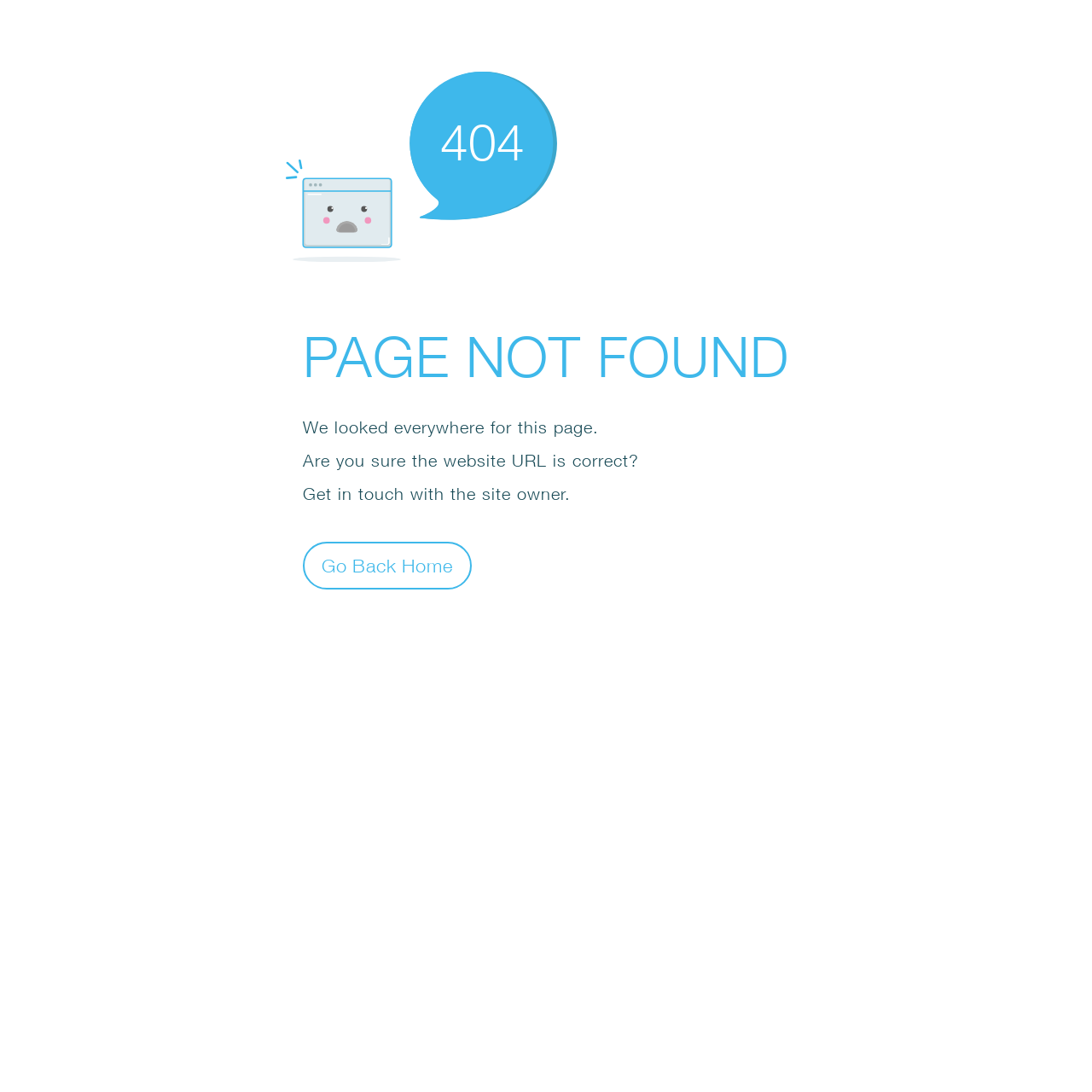Offer a meticulous description of the webpage's structure and content.

The webpage displays an error message, indicating that the page was not found. At the top, there is a small icon, an SVG element, positioned slightly to the right of the center. Below the icon, a large "404" text is displayed, followed by the main error message "PAGE NOT FOUND" in a prominent font. 

Below the main error message, there are three paragraphs of text. The first paragraph reads "We looked everywhere for this page." The second paragraph asks "Are you sure the website URL is correct?" and the third paragraph suggests "Get in touch with the site owner." 

At the bottom, there is a button labeled "Go Back Home", positioned slightly to the right of the center, allowing users to navigate back to the homepage.